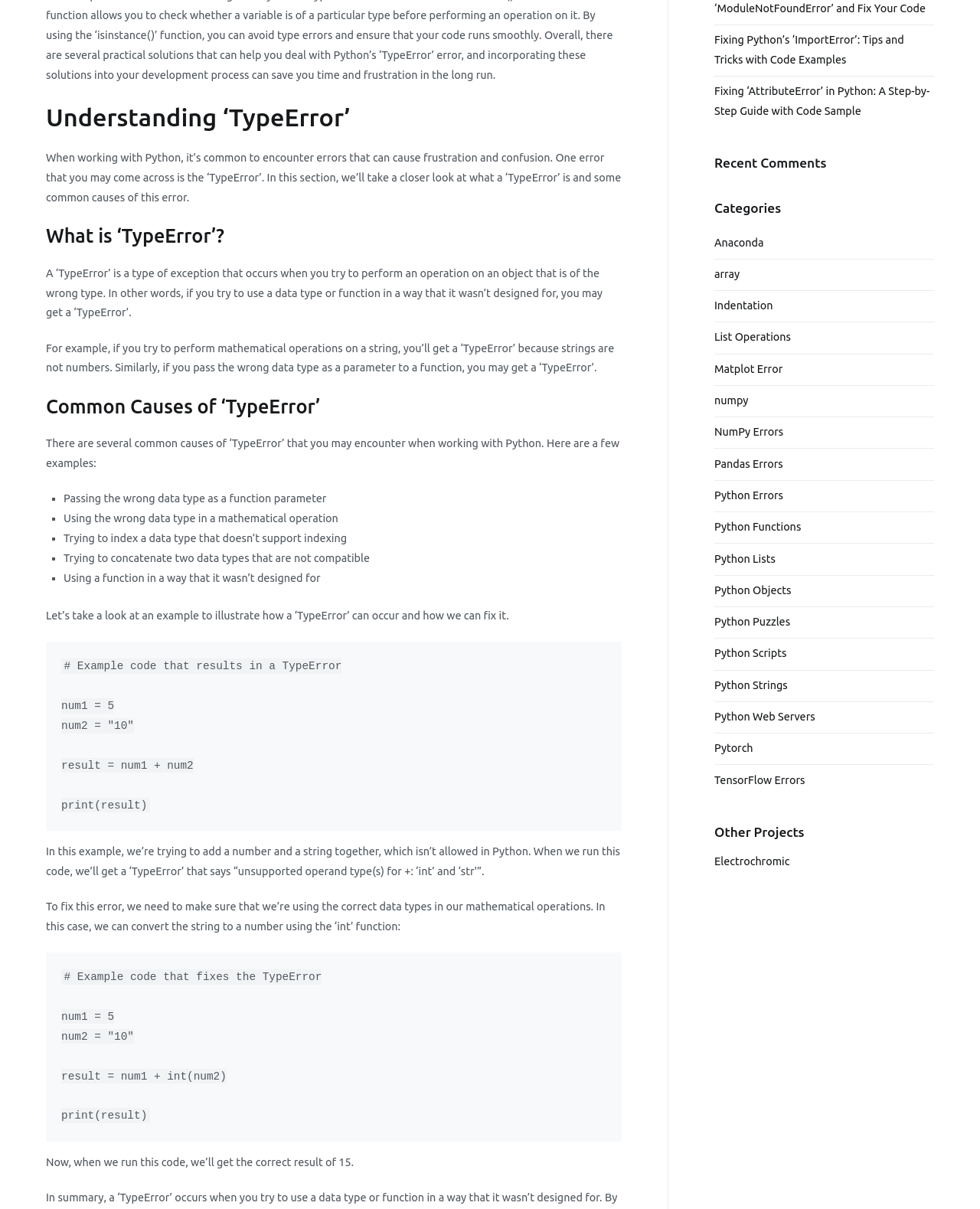Given the element description, predict the bounding box coordinates in the format (top-left x, top-left y, bottom-right x, bottom-right y), using floating point numbers between 0 and 1: Anaconda

[0.729, 0.188, 0.779, 0.214]